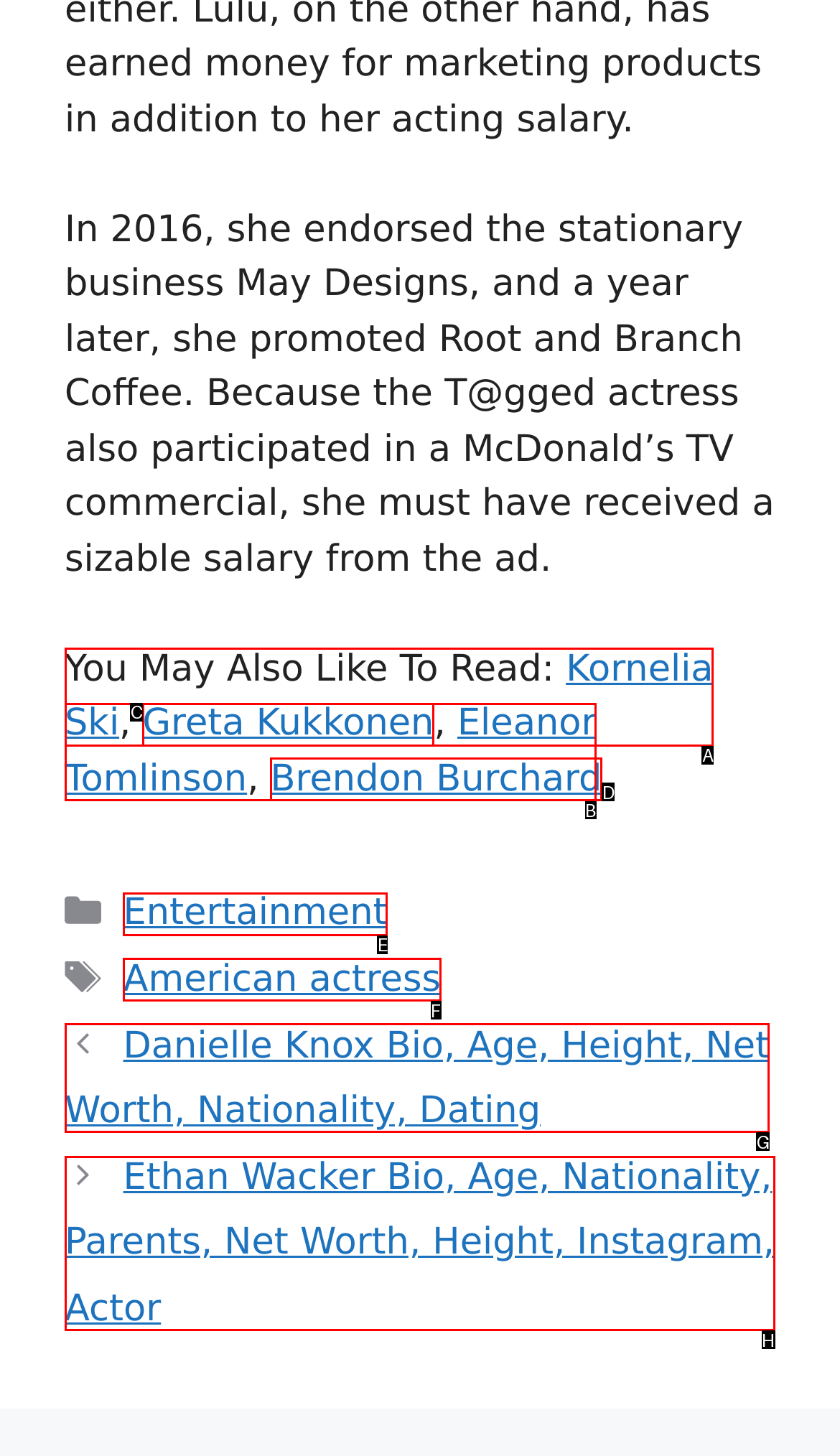For the instruction: Read Danielle Knox Bio, determine the appropriate UI element to click from the given options. Respond with the letter corresponding to the correct choice.

G